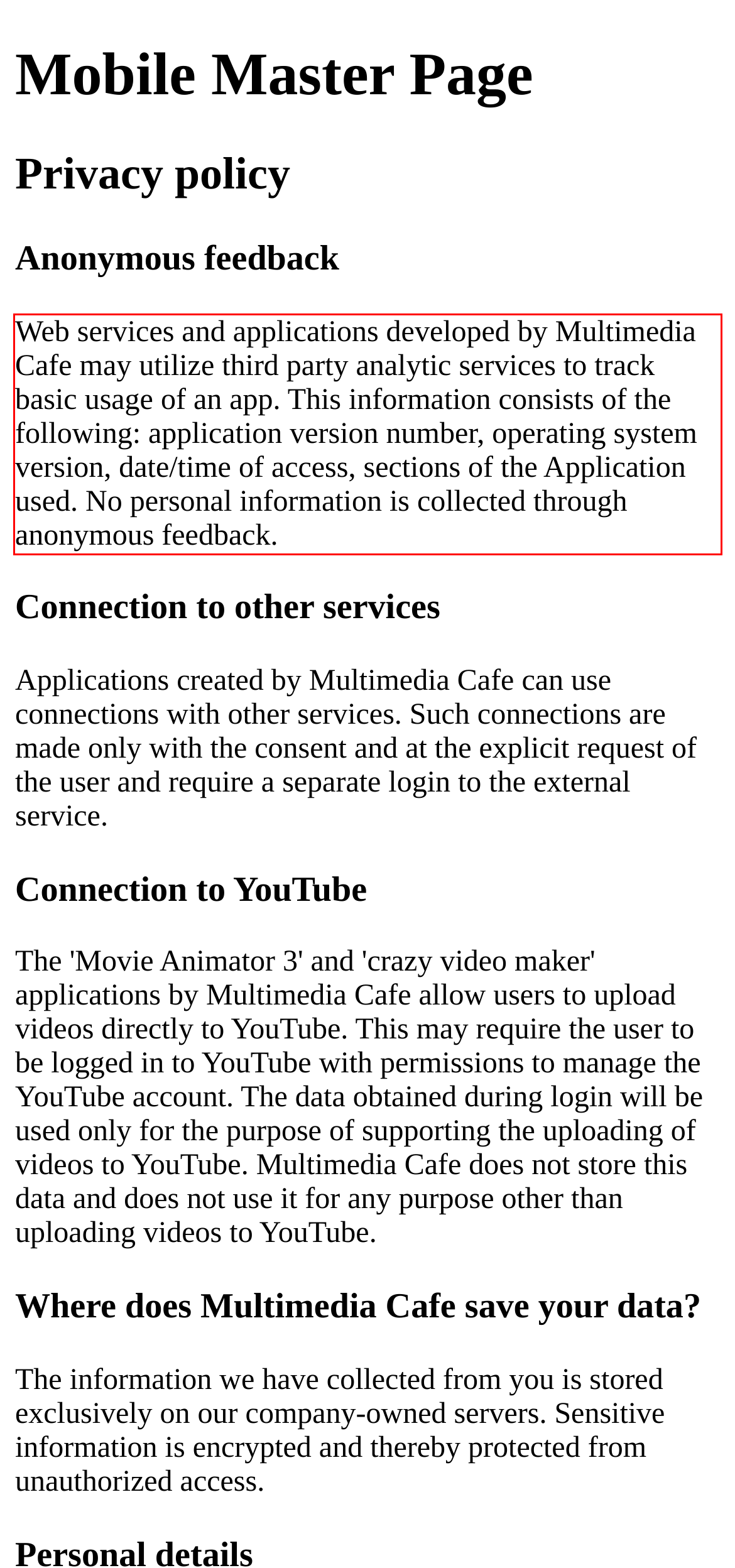Please look at the webpage screenshot and extract the text enclosed by the red bounding box.

Web services and applications developed by Multimedia Cafe may utilize third party analytic services to track basic usage of an app. This information consists of the following: application version number, operating system version, date/time of access, sections of the Application used. No personal information is collected through anonymous feedback.